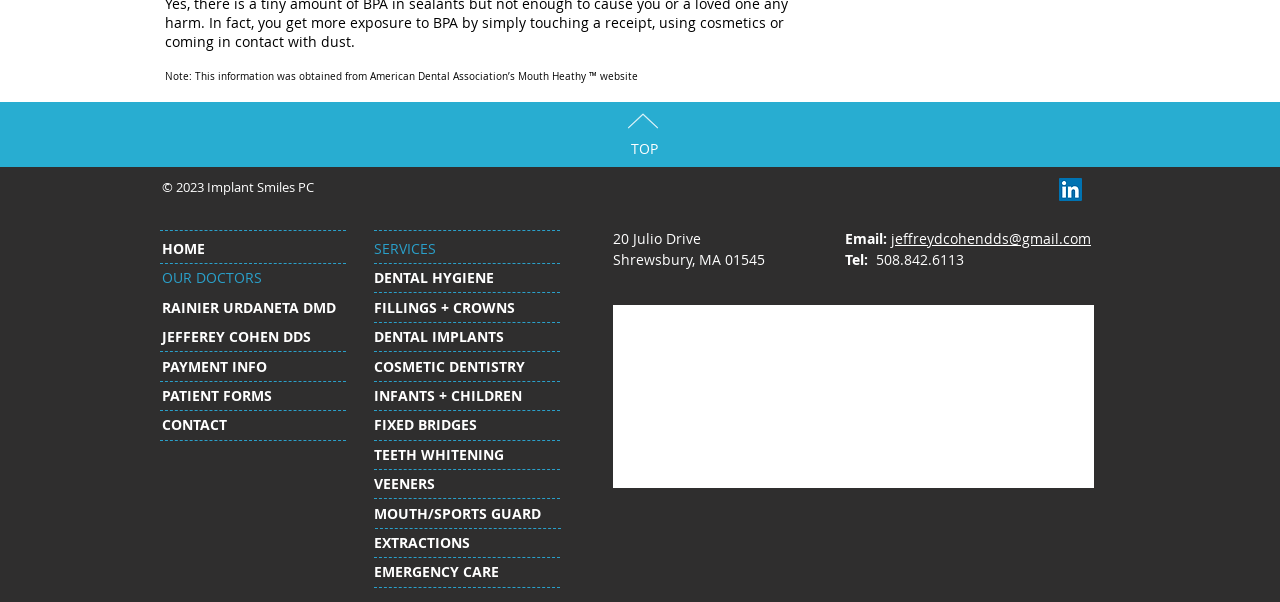Specify the bounding box coordinates of the area that needs to be clicked to achieve the following instruction: "Visit the HOME page".

[0.127, 0.397, 0.16, 0.429]